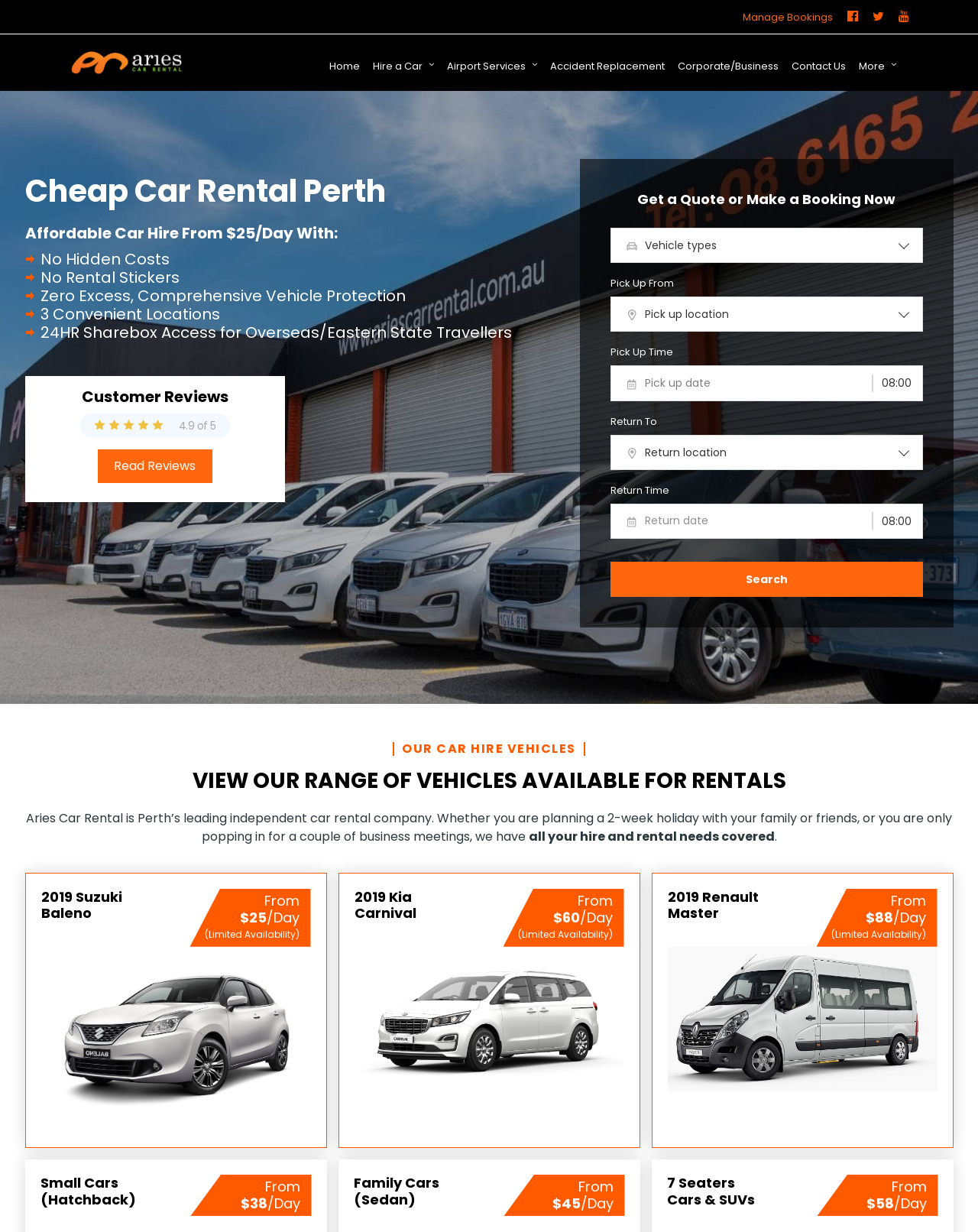Provide the bounding box coordinates for the area that should be clicked to complete the instruction: "Select a pick-up location".

[0.624, 0.241, 0.943, 0.269]